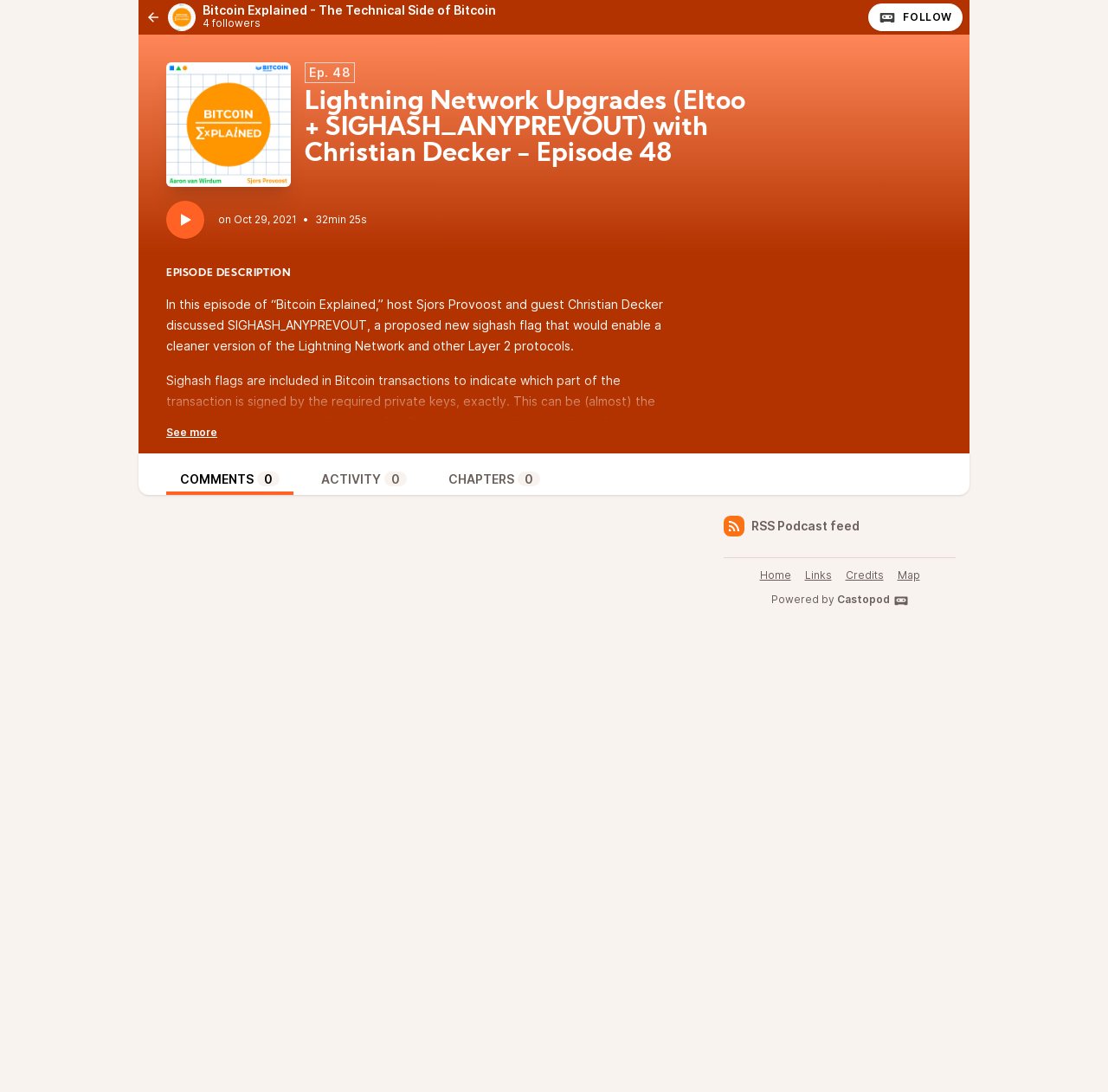Please mark the bounding box coordinates of the area that should be clicked to carry out the instruction: "Follow 'Bitcoin Explained'".

[0.784, 0.003, 0.869, 0.029]